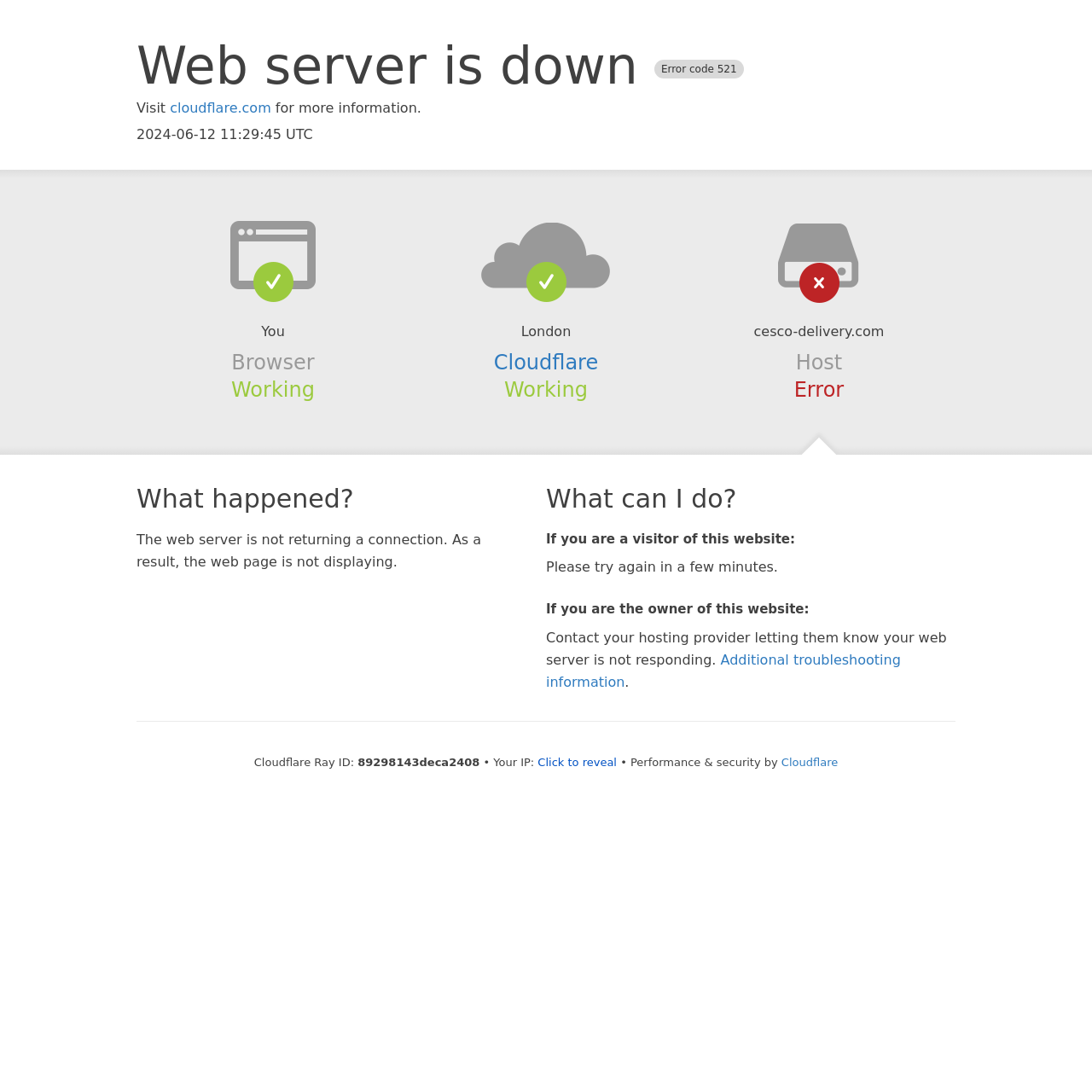What is the current status of the host?
Please answer using one word or phrase, based on the screenshot.

Error